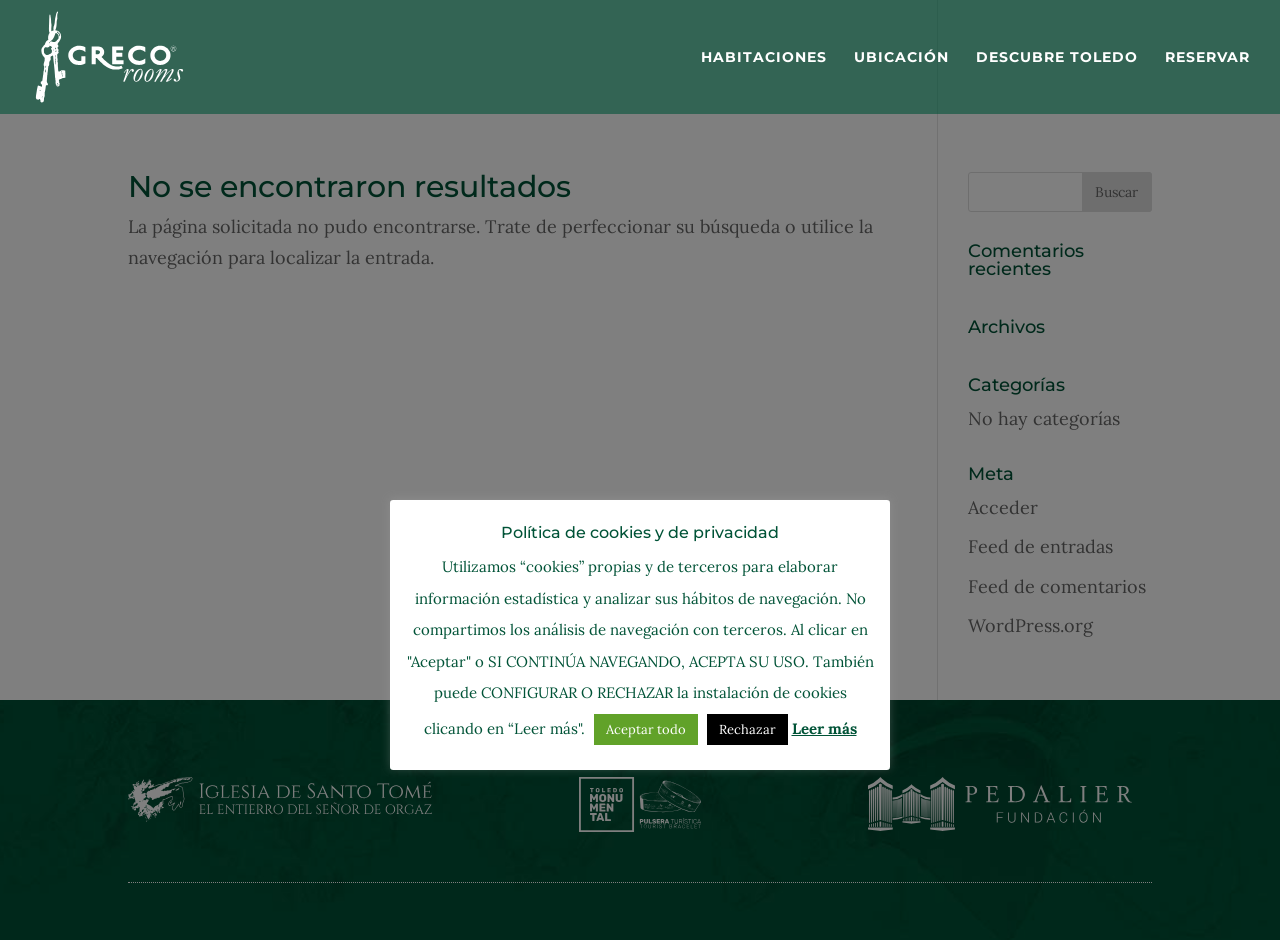Can you provide the bounding box coordinates for the element that should be clicked to implement the instruction: "Read recent comments"?

[0.756, 0.257, 0.9, 0.306]